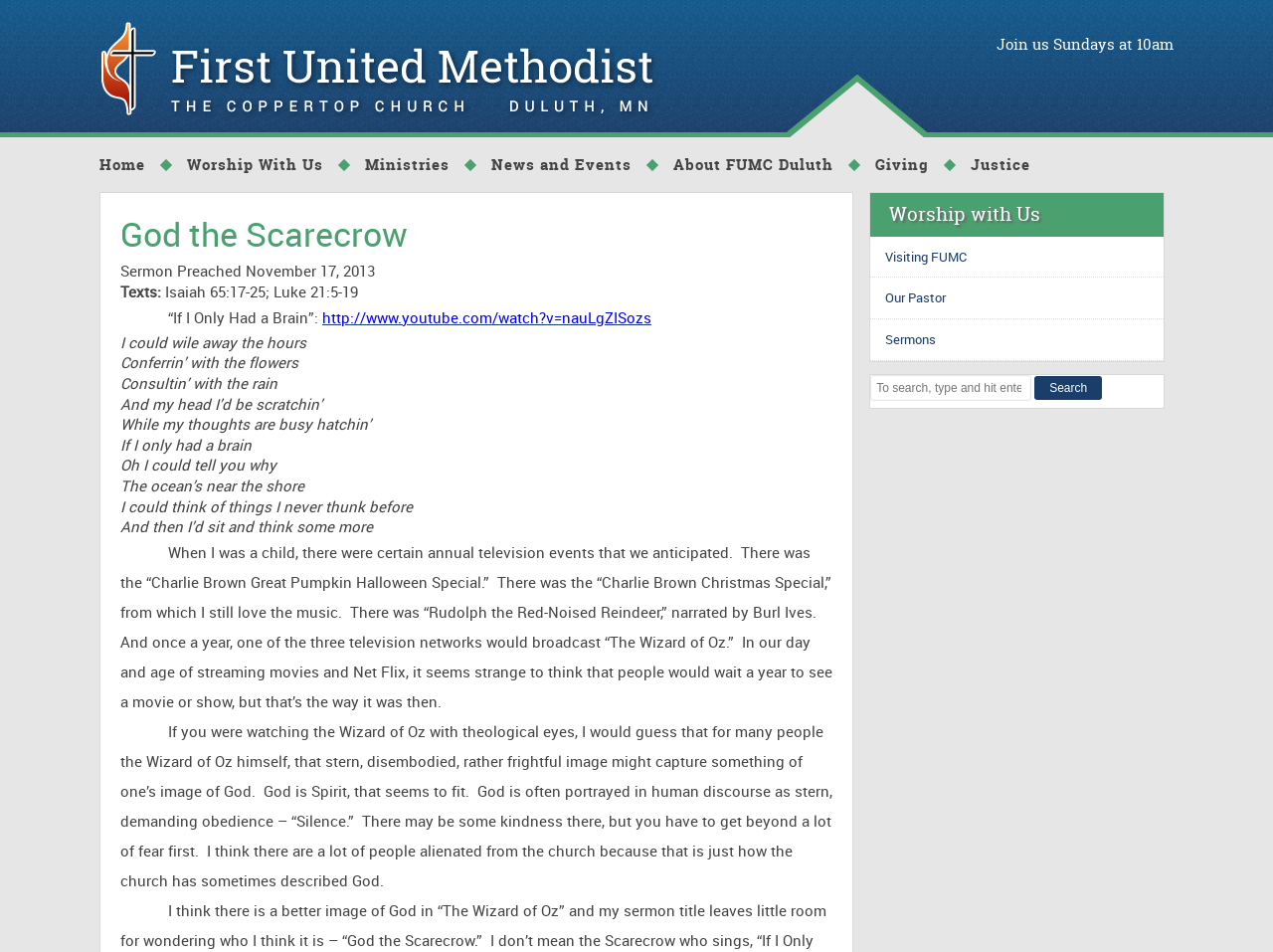Pinpoint the bounding box coordinates of the clickable area needed to execute the instruction: "Watch the YouTube video". The coordinates should be specified as four float numbers between 0 and 1, i.e., [left, top, right, bottom].

[0.253, 0.323, 0.512, 0.343]